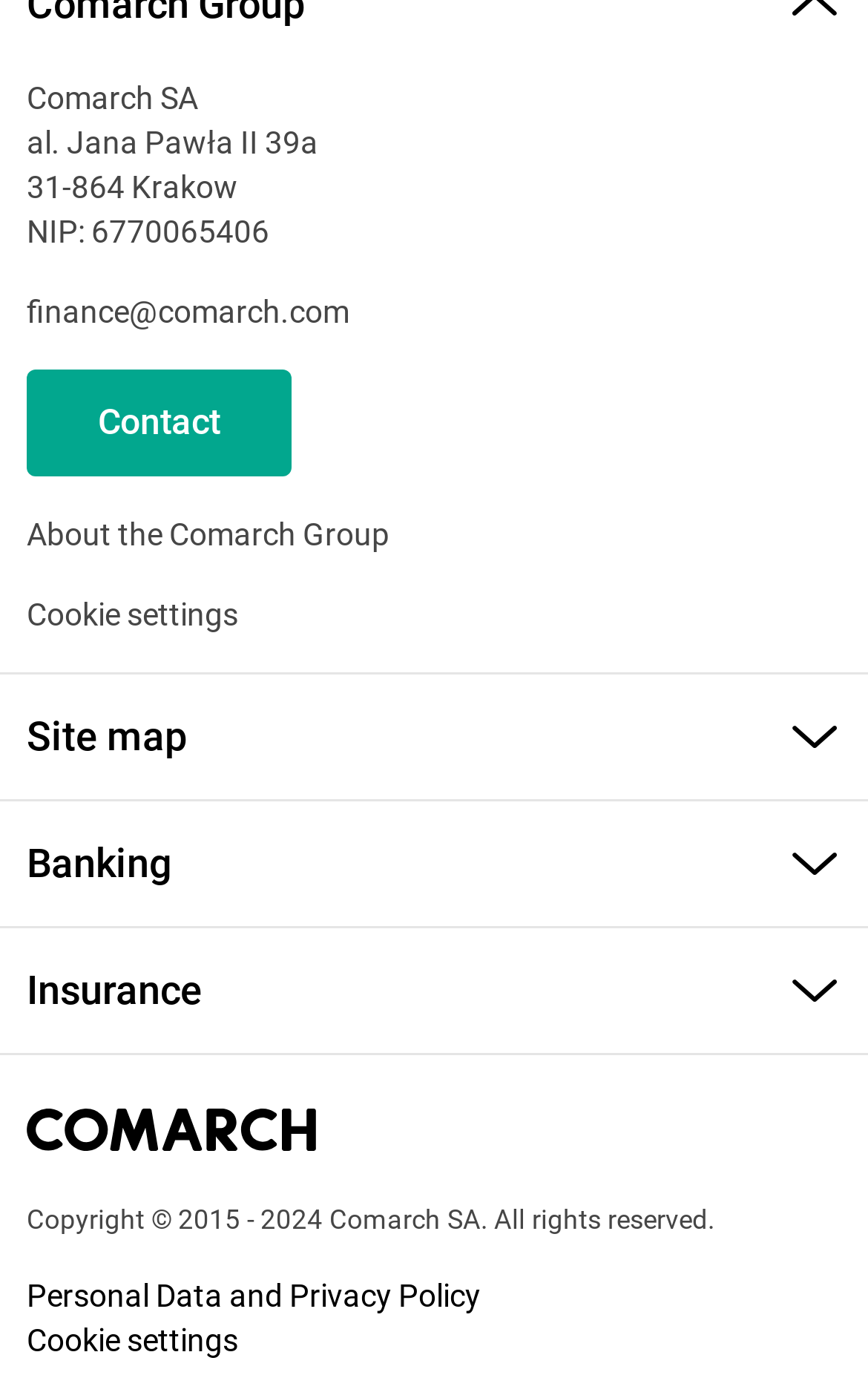What is the contact email?
Using the image as a reference, give a one-word or short phrase answer.

finance@comarch.com